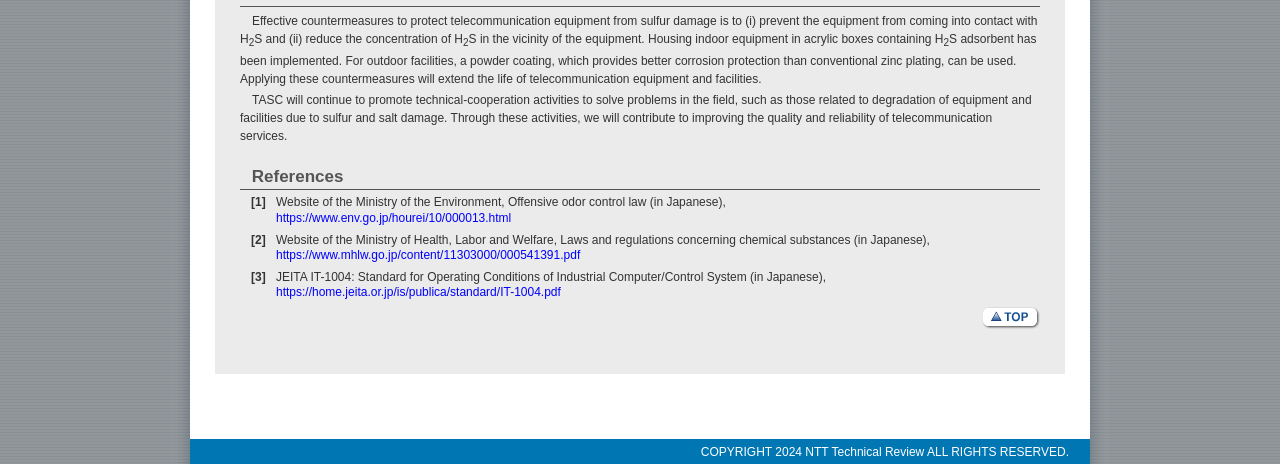Provide a one-word or one-phrase answer to the question:
What is the URL of the website of the Ministry of the Environment?

https://www.env.go.jp/hourei/10/000013.html